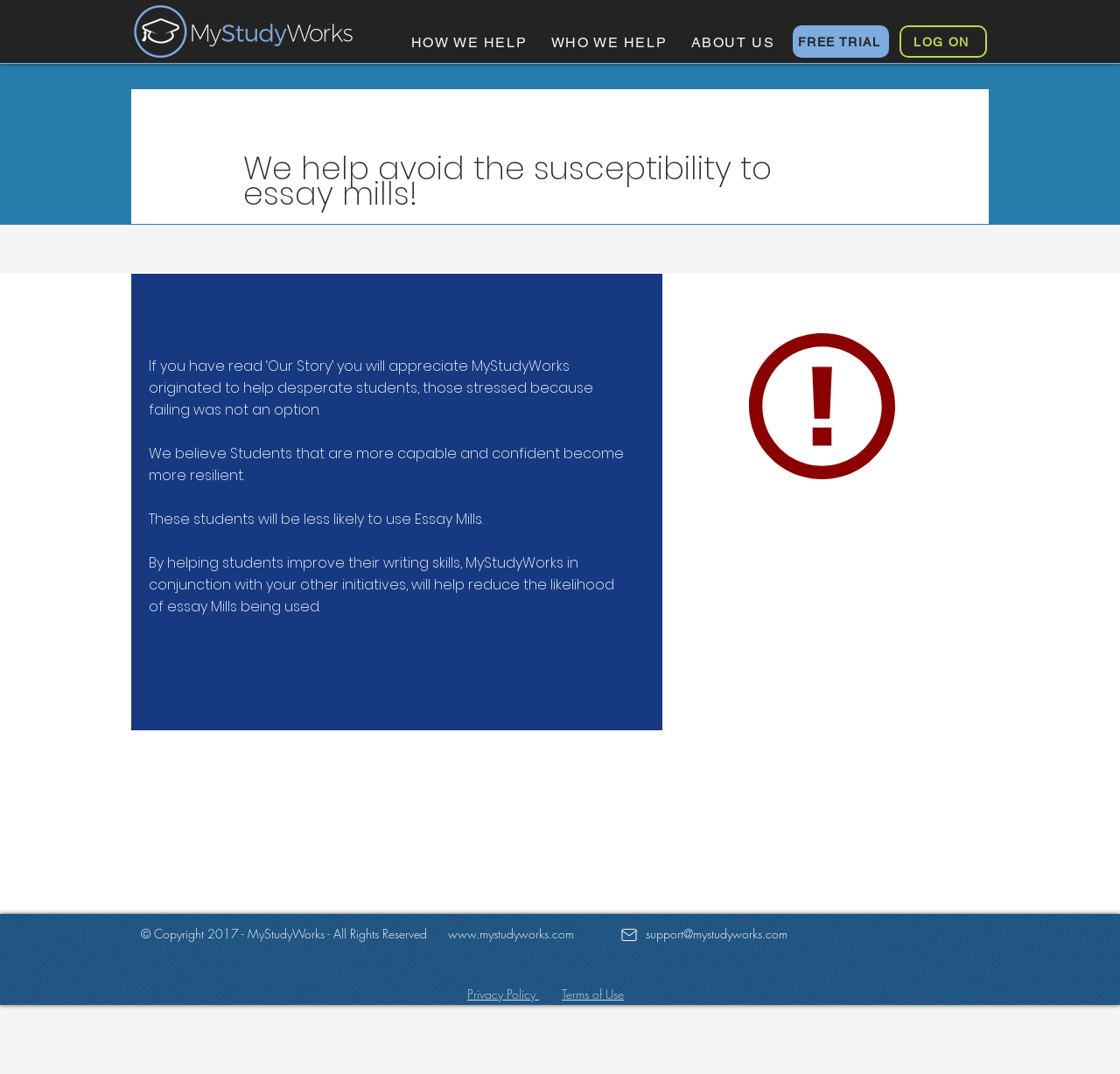Provide a one-word or one-phrase answer to the question:
What is the expected outcome of using MyStudyWorks?

More resilient students